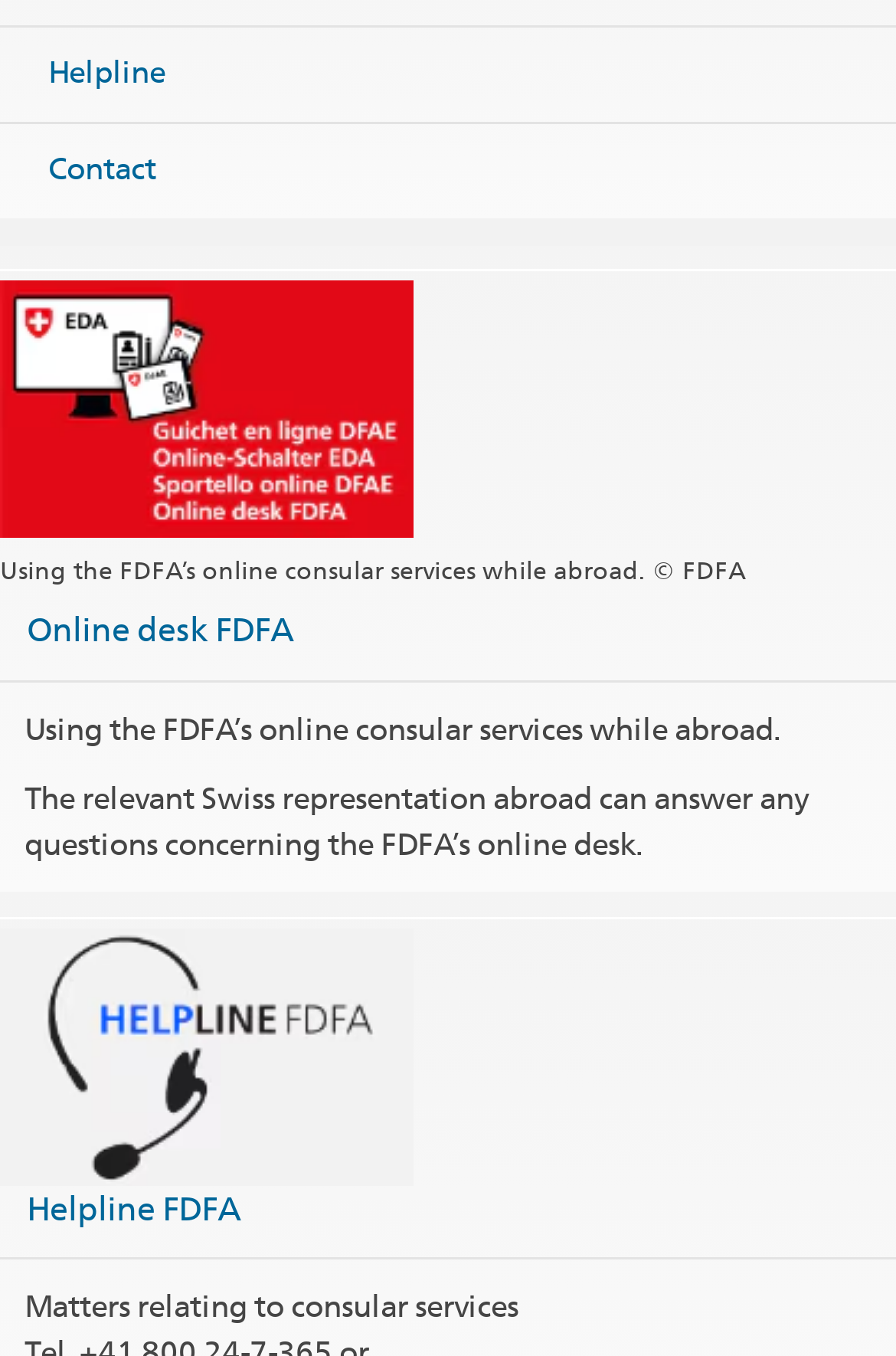What are the opening hours of the Embassy of Switzerland?
Using the image as a reference, give an elaborate response to the question.

The opening hours of the Embassy of Switzerland are not explicitly specified on the webpage. However, there are links to 'Opening hours' and 'Opening hours Visa section' that may provide more information on the opening hours.